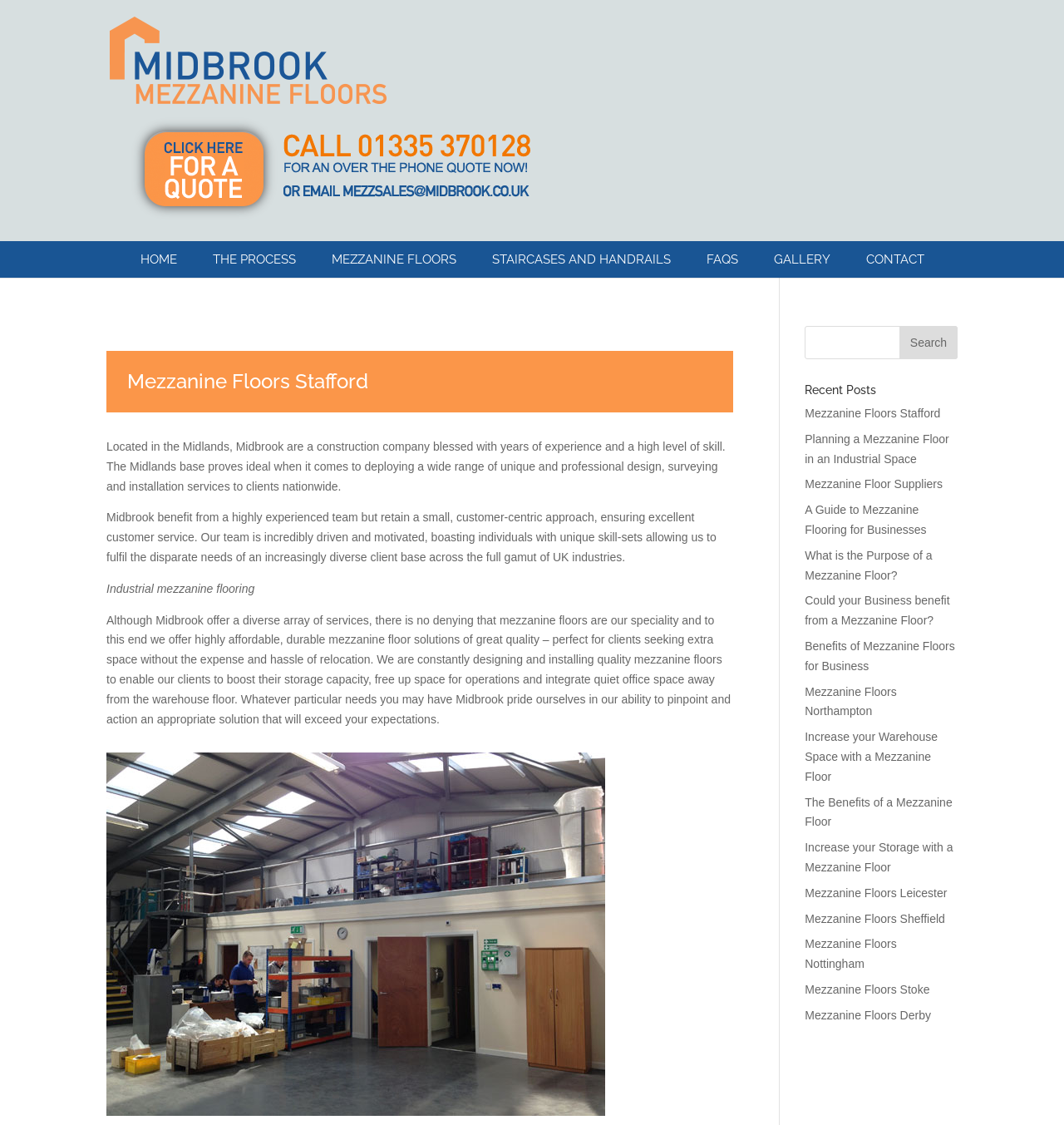Please give the bounding box coordinates of the area that should be clicked to fulfill the following instruction: "Search for something". The coordinates should be in the format of four float numbers from 0 to 1, i.e., [left, top, right, bottom].

[0.756, 0.198, 0.9, 0.228]